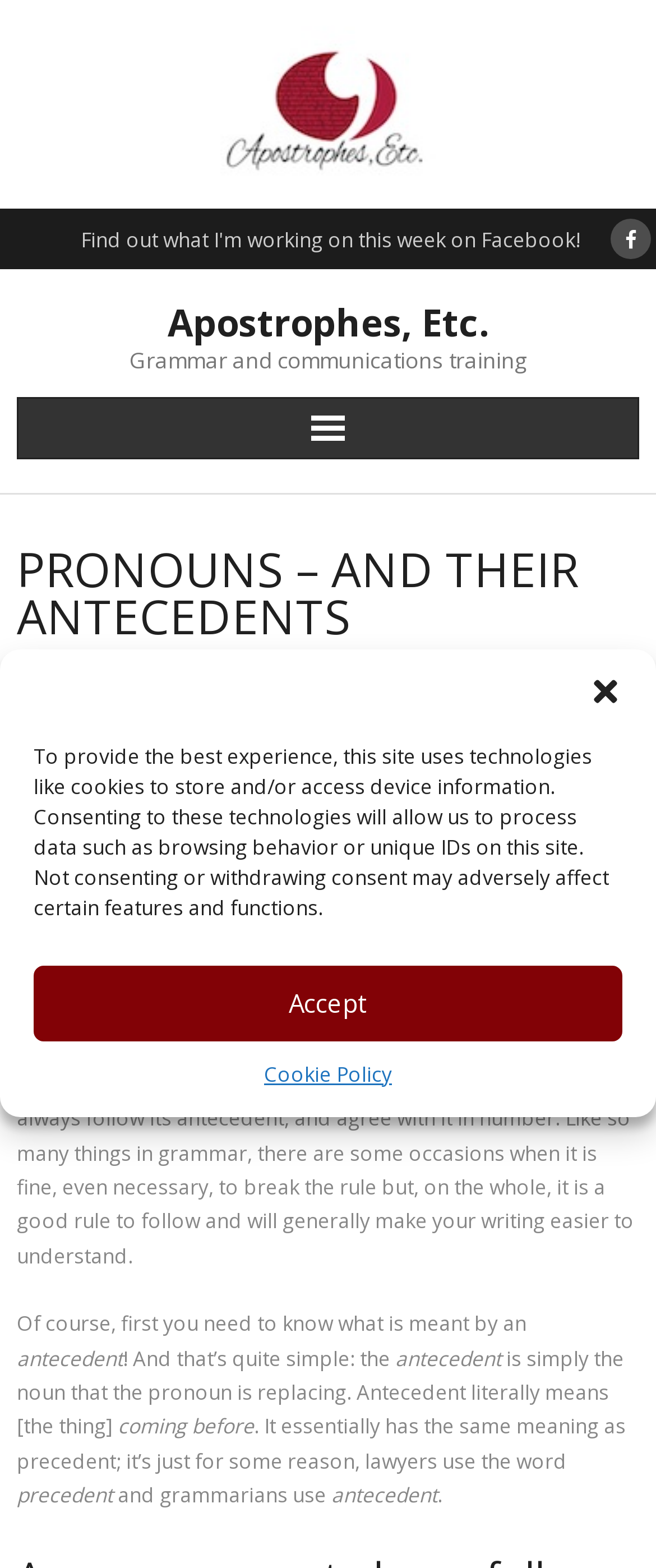Locate the bounding box of the UI element based on this description: "Accept". Provide four float numbers between 0 and 1 as [left, top, right, bottom].

[0.051, 0.615, 0.949, 0.664]